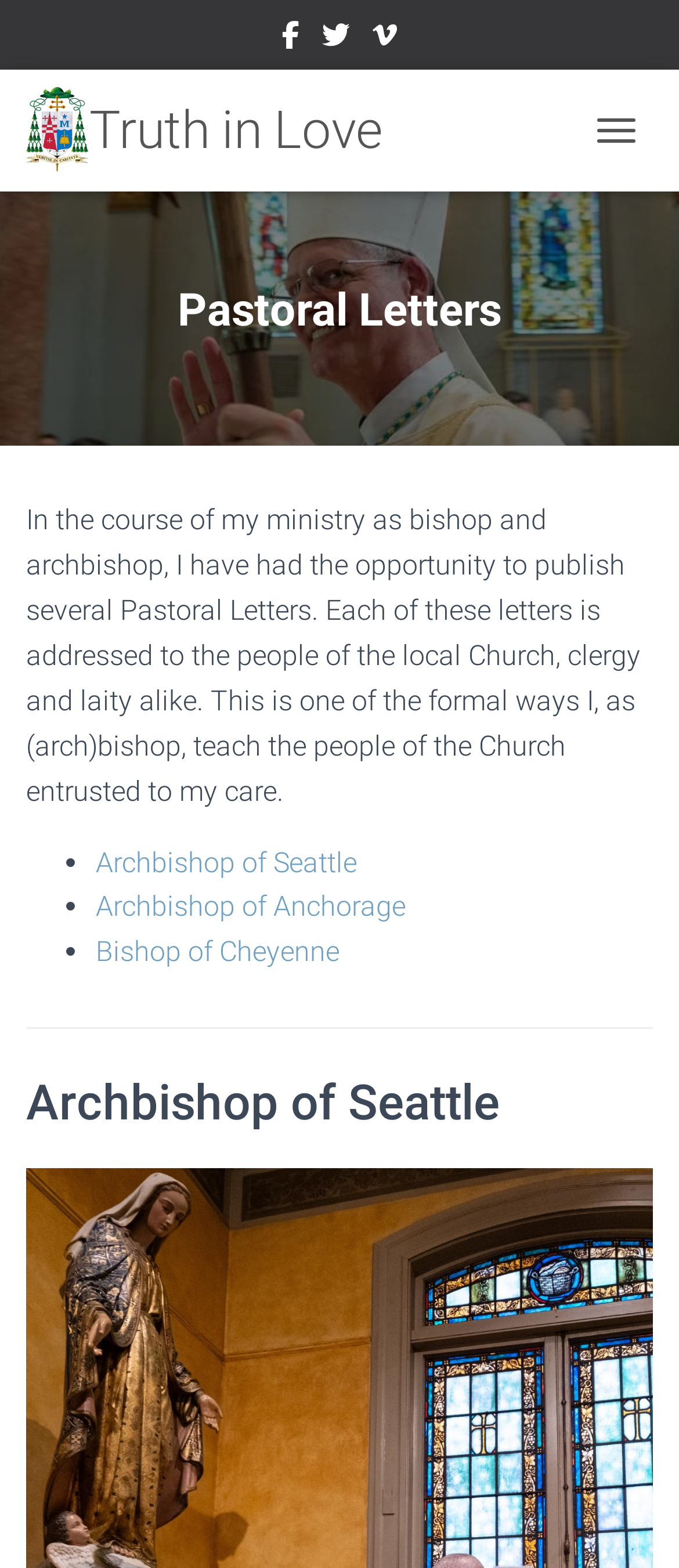From the details in the image, provide a thorough response to the question: What is the name of the archbishop?

The name of the archbishop can be inferred from the coat of arms image with the text 'Archbishop Etienne's Coat of Arms' and the context of the webpage, which is about the pastoral letters of the archbishop.